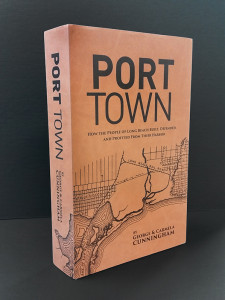What design element wraps around the bottom right of the cover?
Look at the image and provide a short answer using one word or a phrase.

A detailed map motif